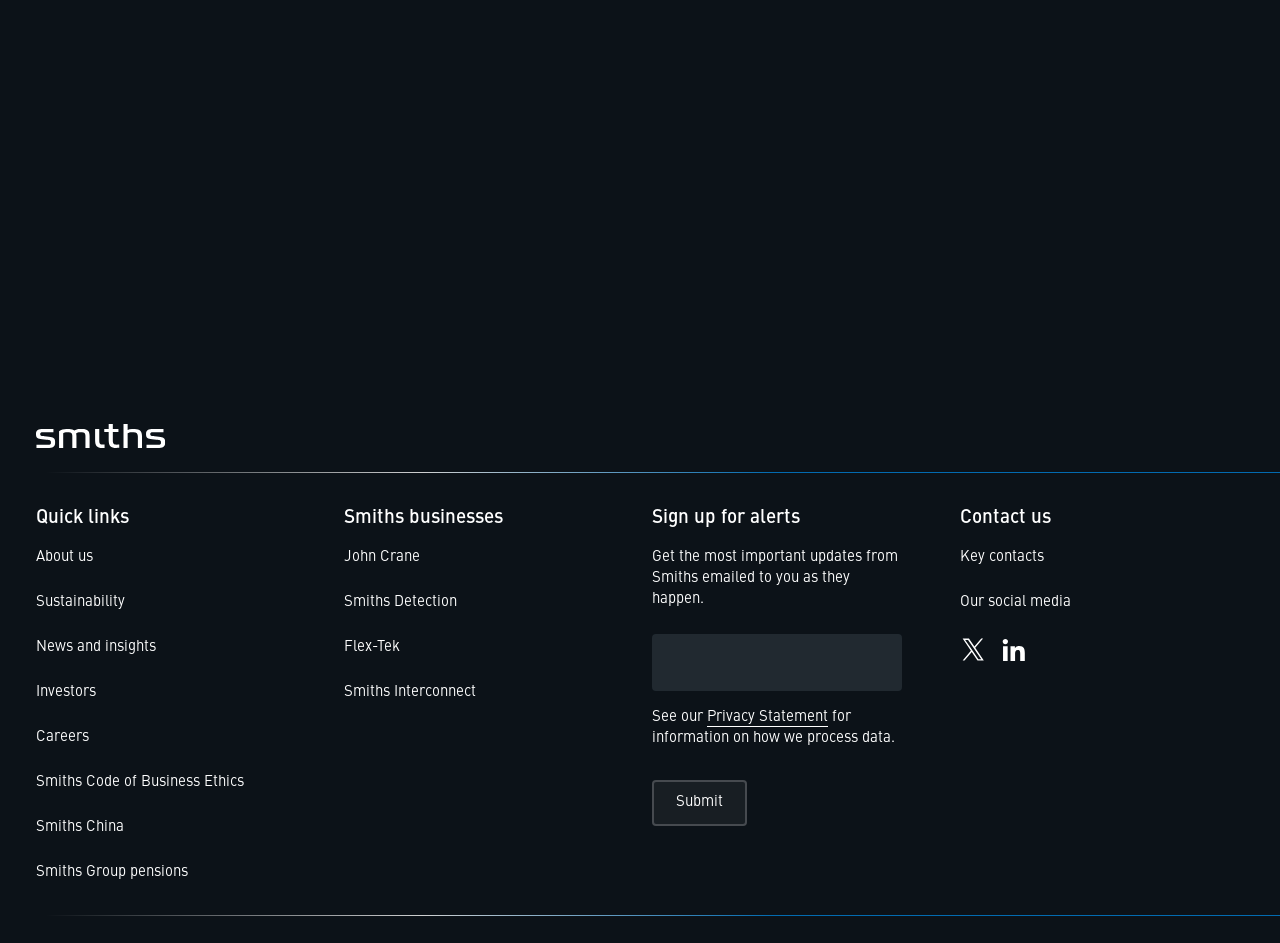Locate the bounding box coordinates of the element's region that should be clicked to carry out the following instruction: "Learn more about Smiths Group plc – Q3 Trading Update". The coordinates need to be four float numbers between 0 and 1, i.e., [left, top, right, bottom].

[0.696, 0.247, 0.794, 0.266]